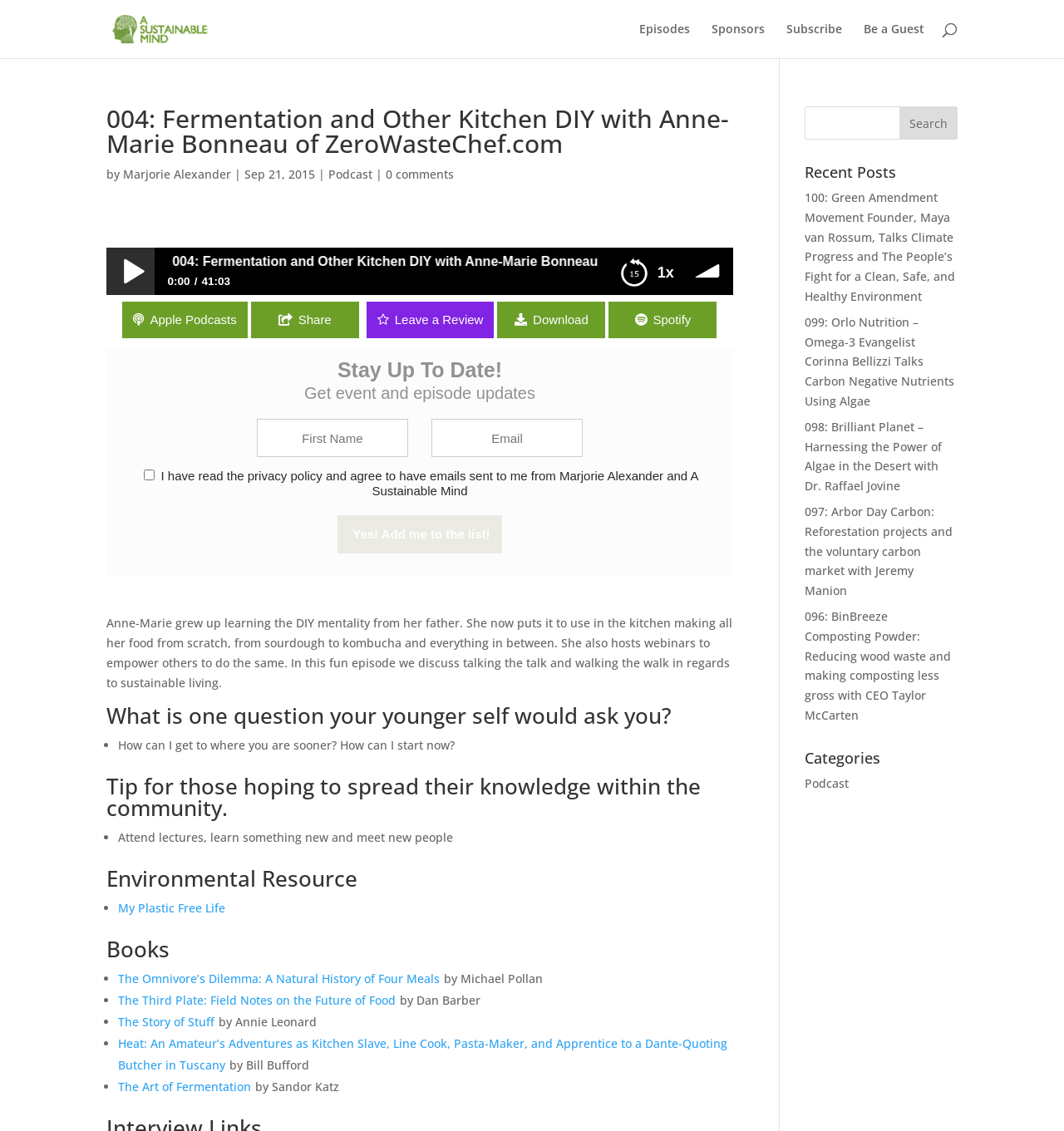Provide the bounding box coordinates of the HTML element described by the text: "News / Events". The coordinates should be in the format [left, top, right, bottom] with values between 0 and 1.

None